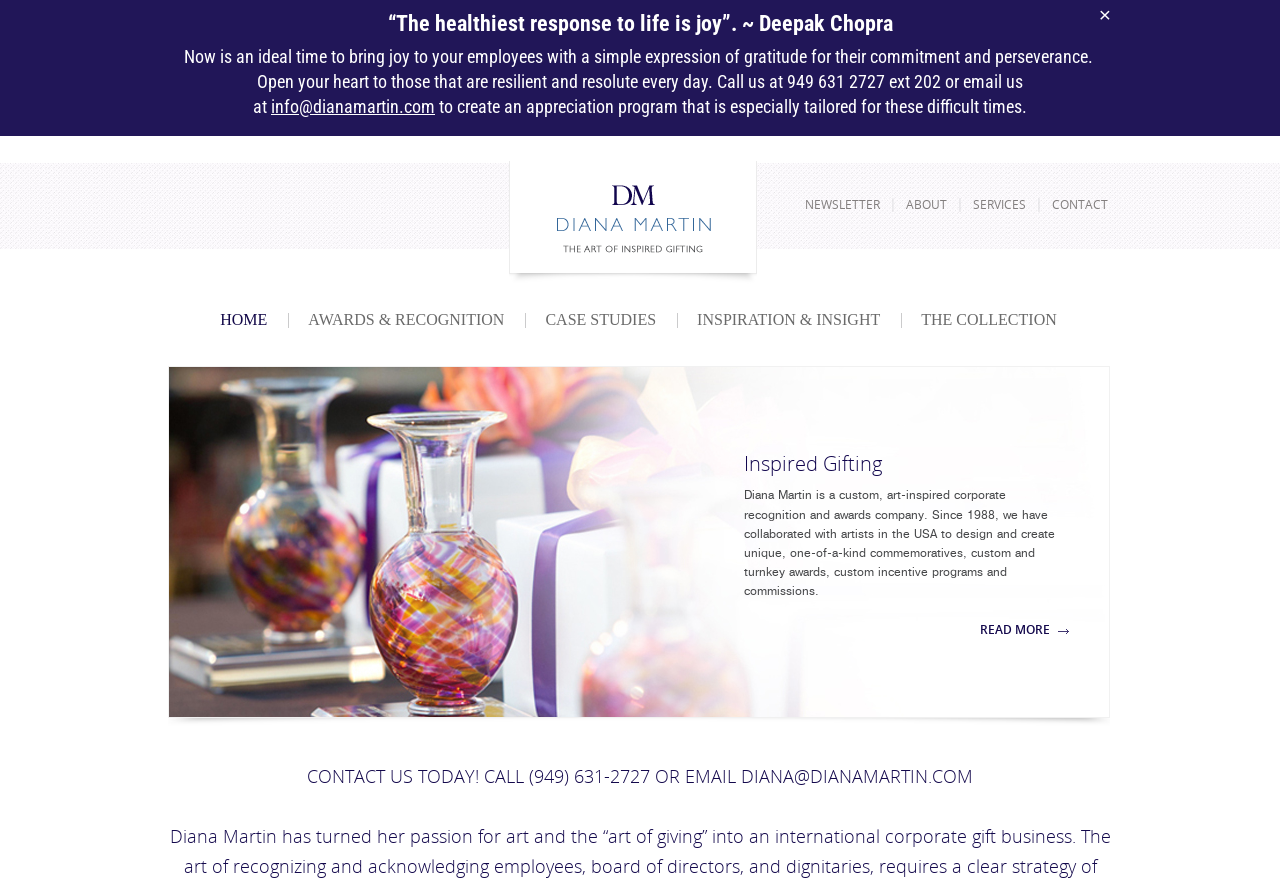Identify the bounding box coordinates of the clickable region necessary to fulfill the following instruction: "Read more about Inspired Gifting". The bounding box coordinates should be four float numbers between 0 and 1, i.e., [left, top, right, bottom].

[0.765, 0.706, 0.835, 0.728]